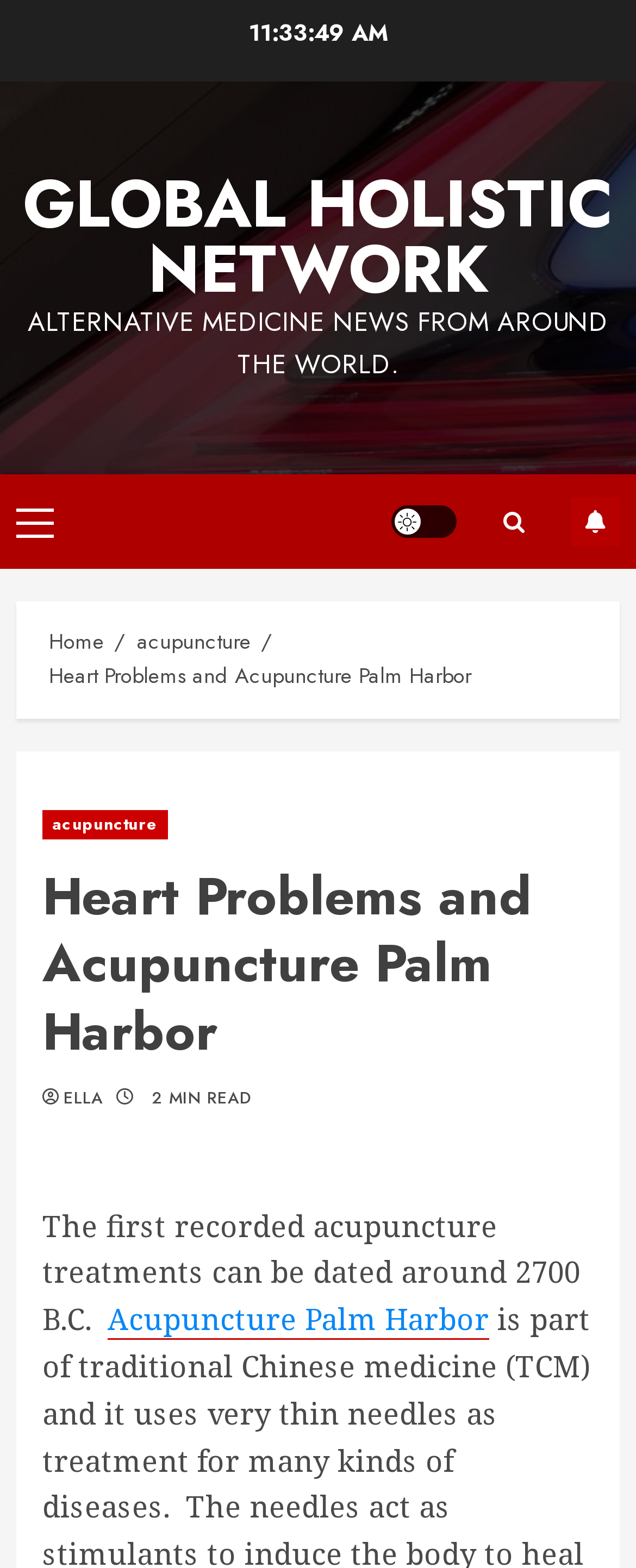Find the bounding box coordinates of the clickable region needed to perform the following instruction: "Read about Acupuncture Palm Harbor". The coordinates should be provided as four float numbers between 0 and 1, i.e., [left, top, right, bottom].

[0.169, 0.829, 0.769, 0.855]